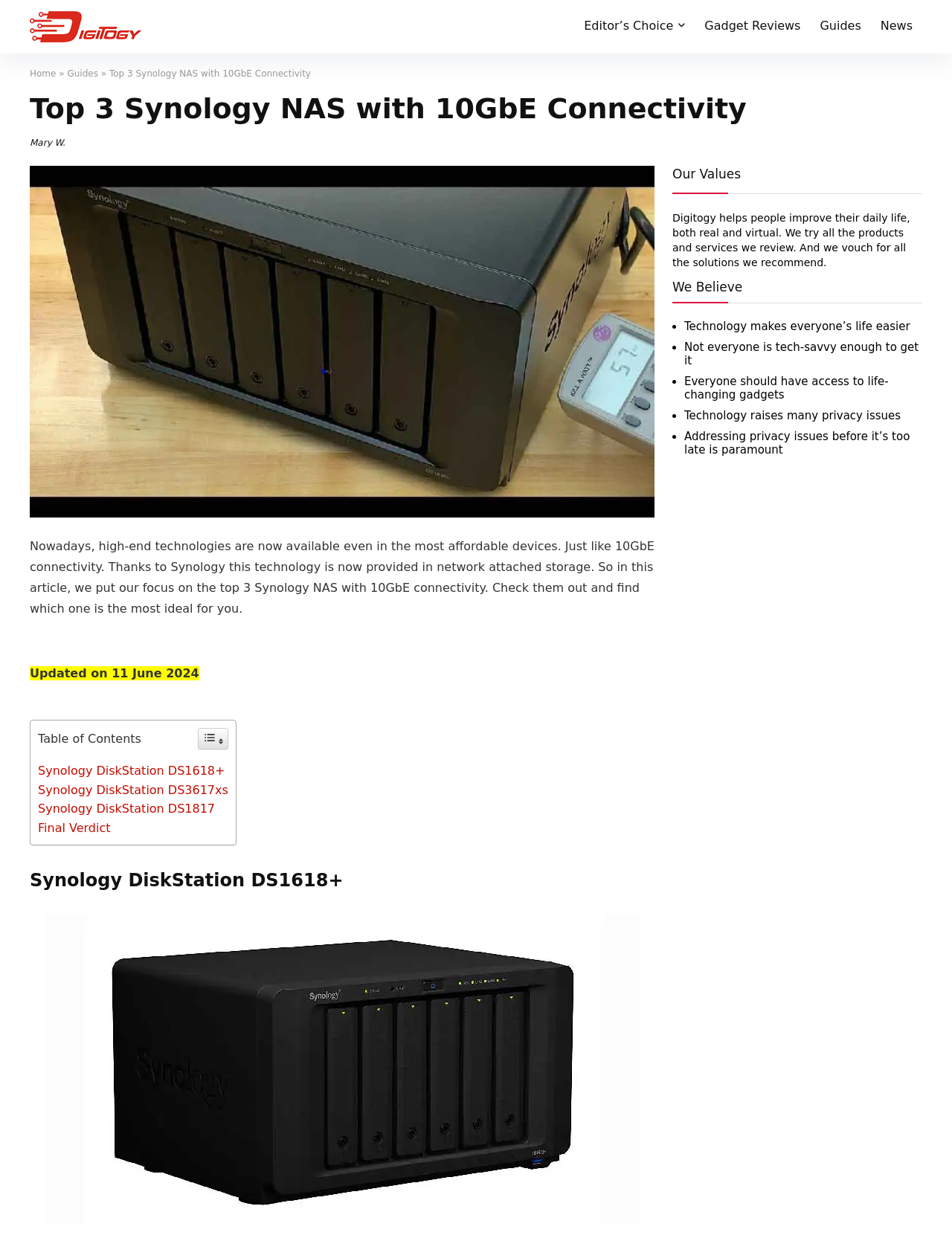Extract the bounding box coordinates for the described element: "Final Verdict". The coordinates should be represented as four float numbers between 0 and 1: [left, top, right, bottom].

[0.04, 0.663, 0.116, 0.674]